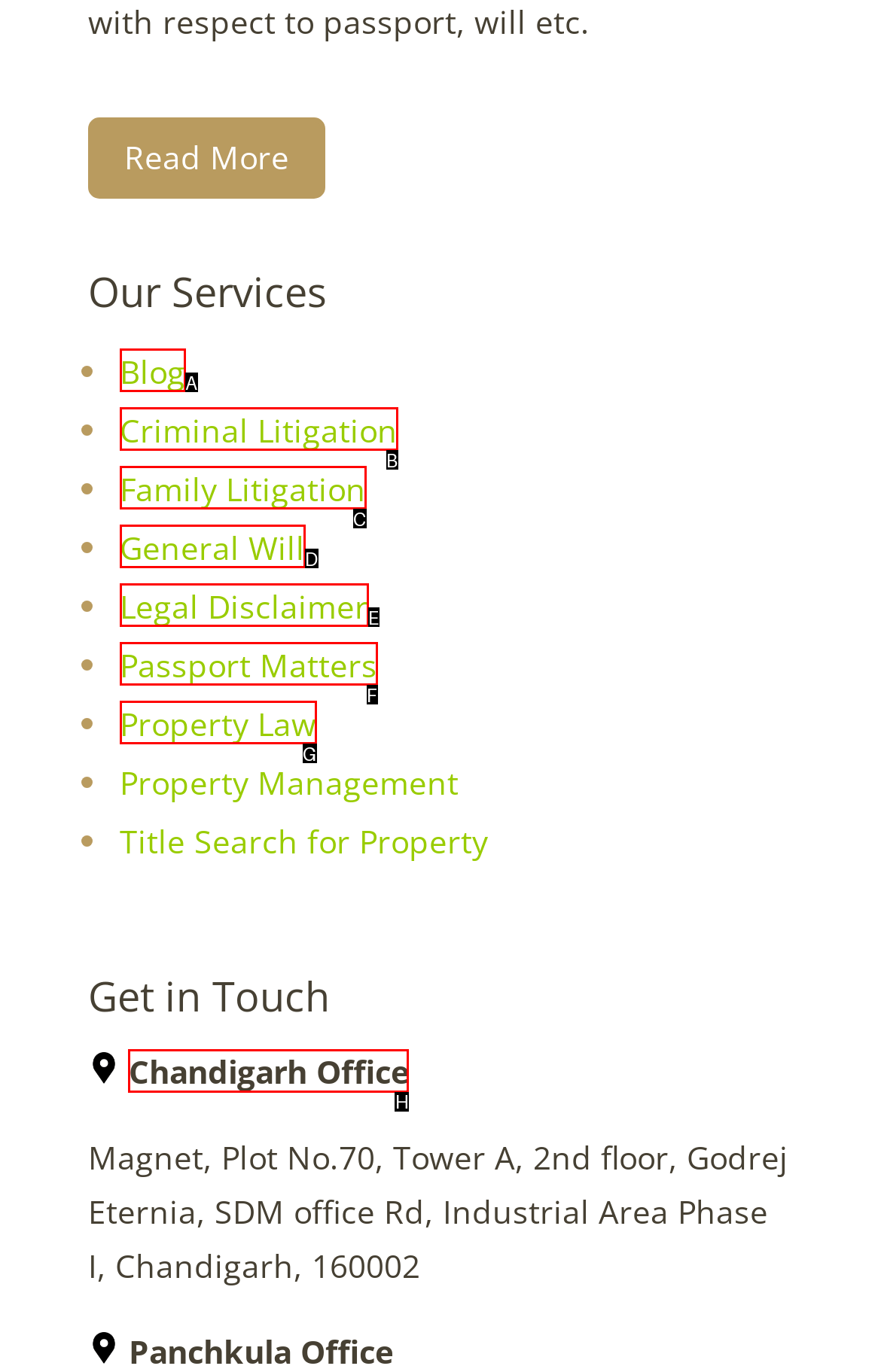Find the HTML element to click in order to complete this task: Get in touch with the Chandigarh office
Answer with the letter of the correct option.

H